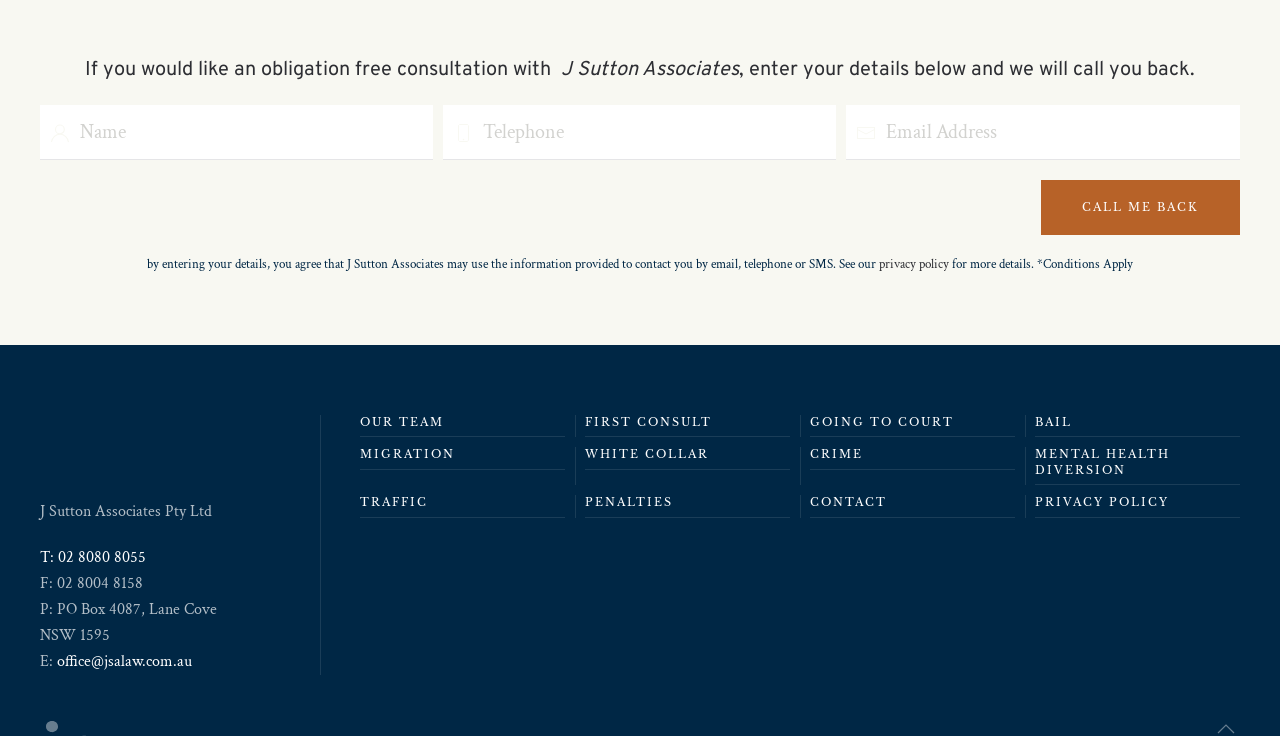What are the services offered by the company?
Can you provide an in-depth and detailed response to the question?

The company offers various legal services, including 'OUR TEAM', 'FIRST CONSULT', 'GOING TO COURT', 'BAIL', 'MIGRATION', 'WHITE COLLAR', 'CRIME', 'MENTAL HEALTH DIVERSION', 'TRAFFIC', 'PENALTIES', and 'CONTACT', as indicated by the links on the page.